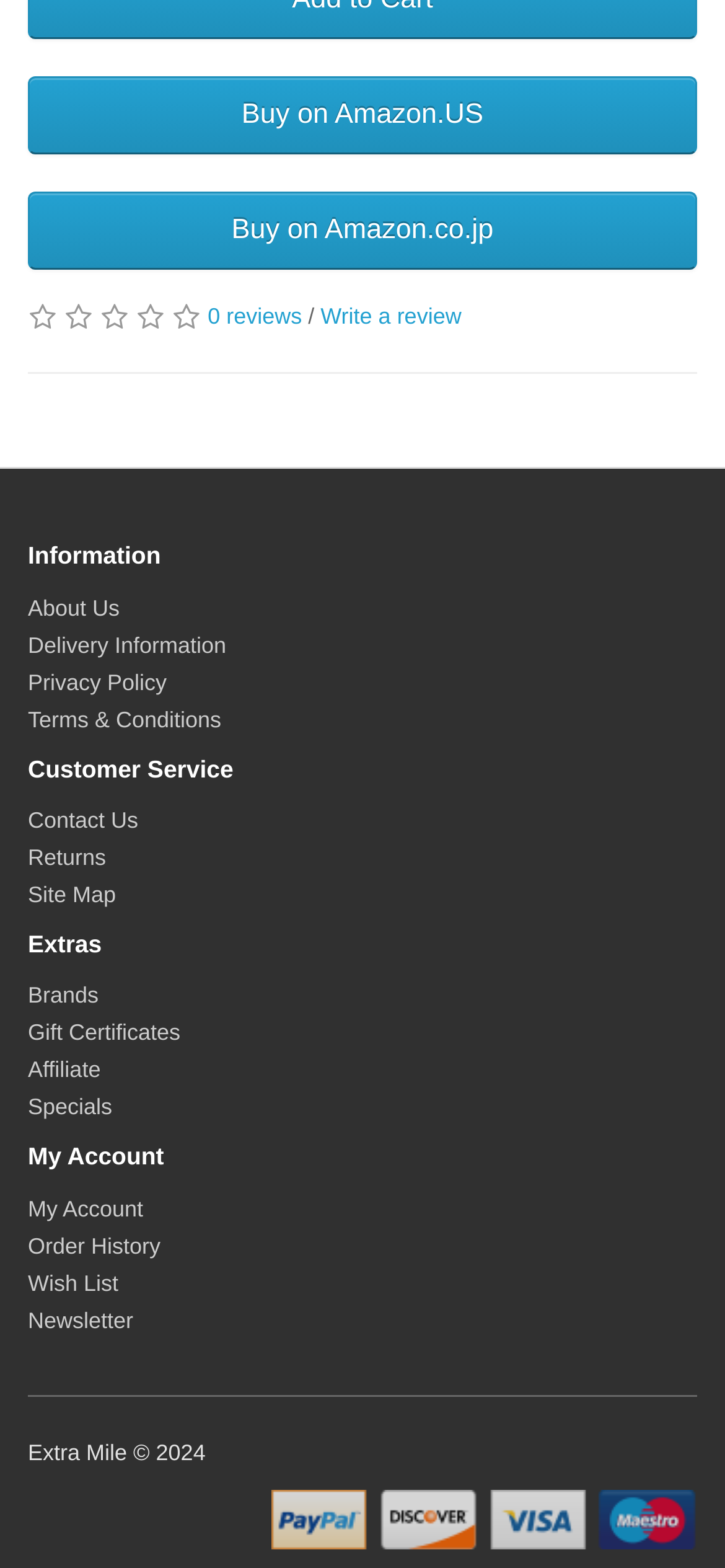Find the bounding box coordinates of the element you need to click on to perform this action: 'Search for something'. The coordinates should be represented by four float values between 0 and 1, in the format [left, top, right, bottom].

None